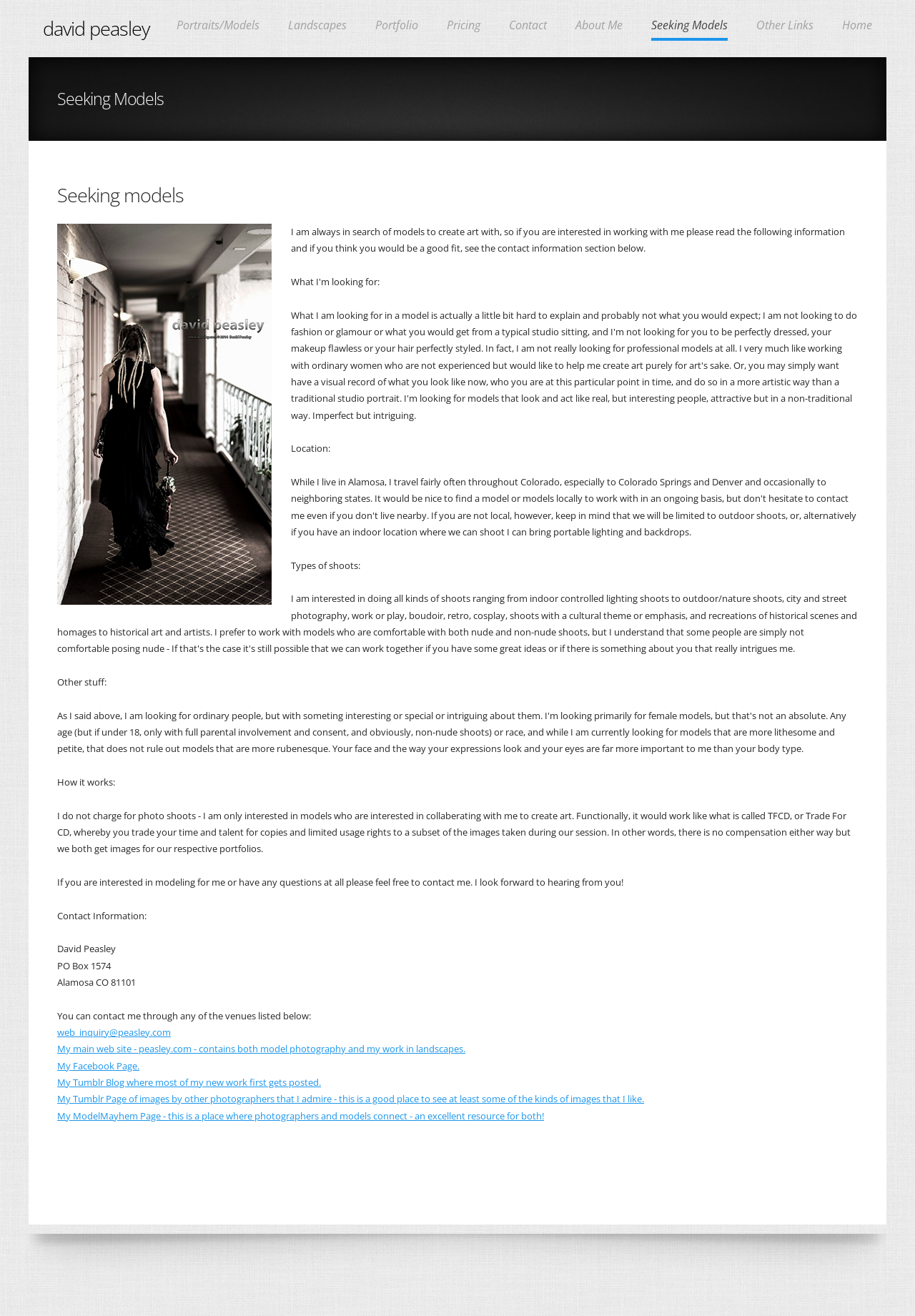Answer the question briefly using a single word or phrase: 
What is the photographer's name?

David Peasley